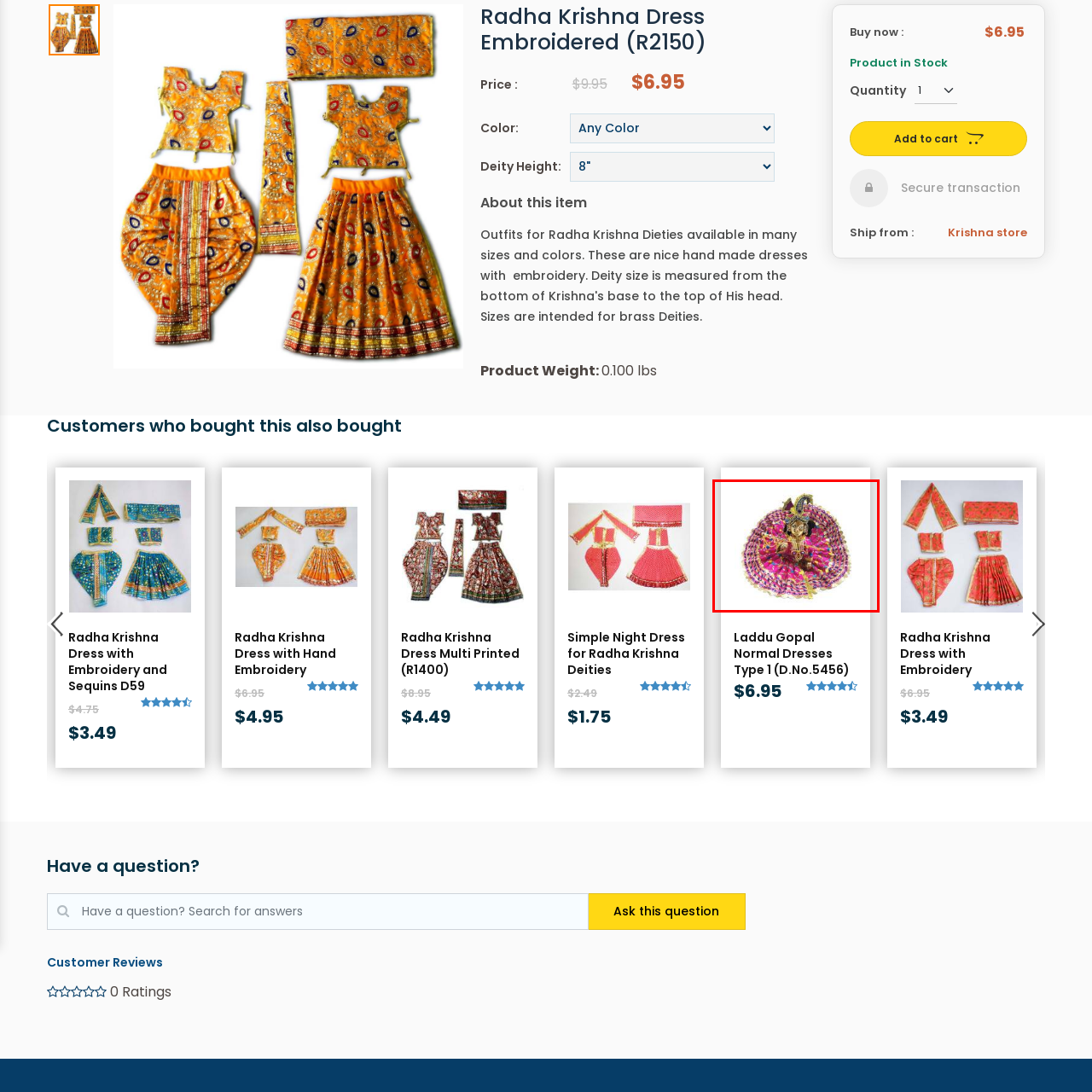What is the price of this dress?
Check the image enclosed by the red bounding box and reply to the question using a single word or phrase.

$6.95